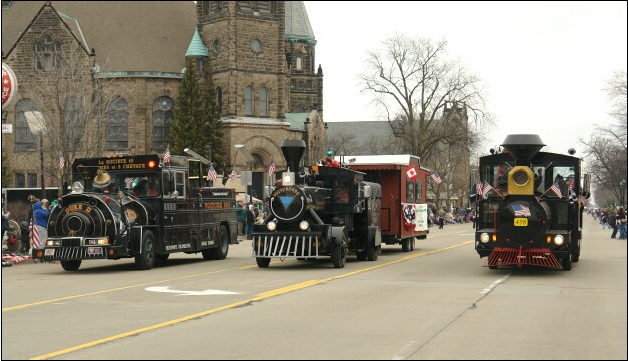Refer to the image and provide an in-depth answer to the question: 
What is the likely season of the event?

The leafless trees lining the background indicate that the event takes place during the colder months, possibly early spring, as mentioned in the caption.